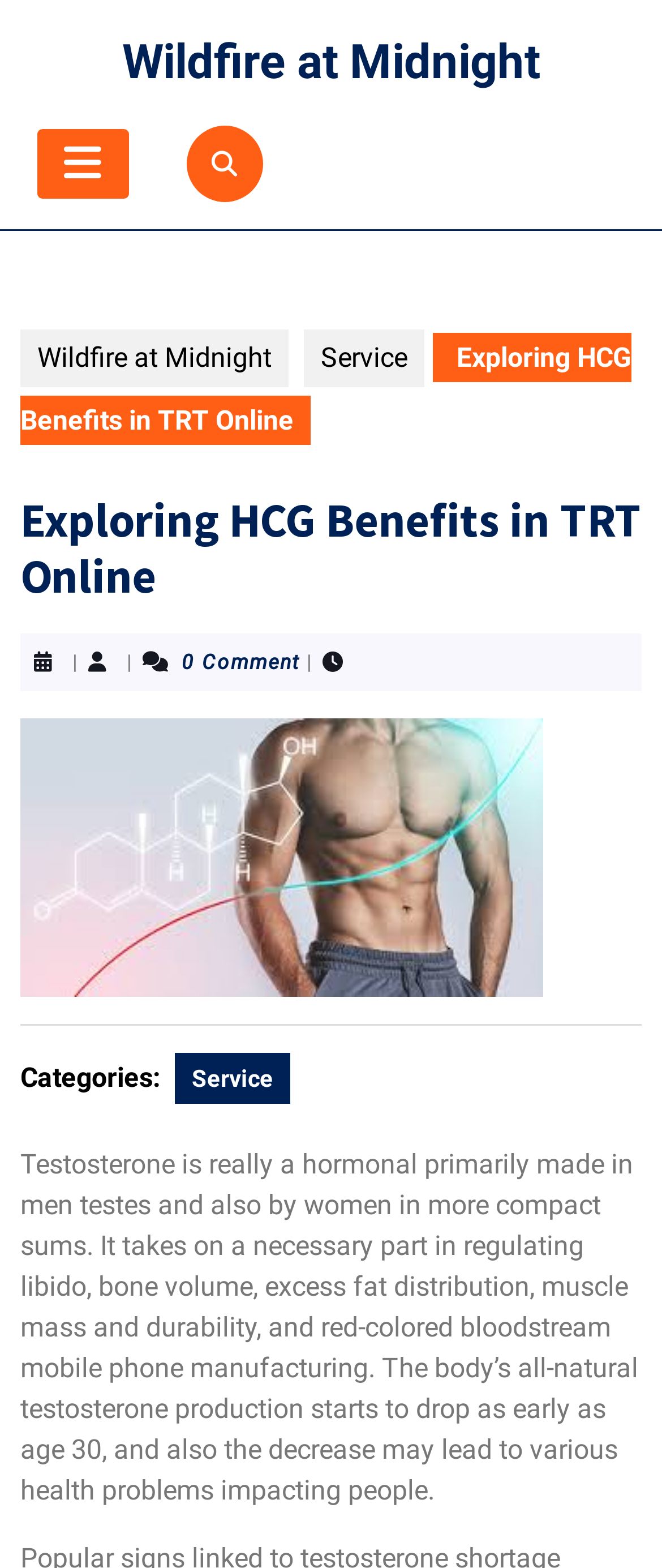Determine the main text heading of the webpage and provide its content.

Exploring HCG Benefits in TRT Online